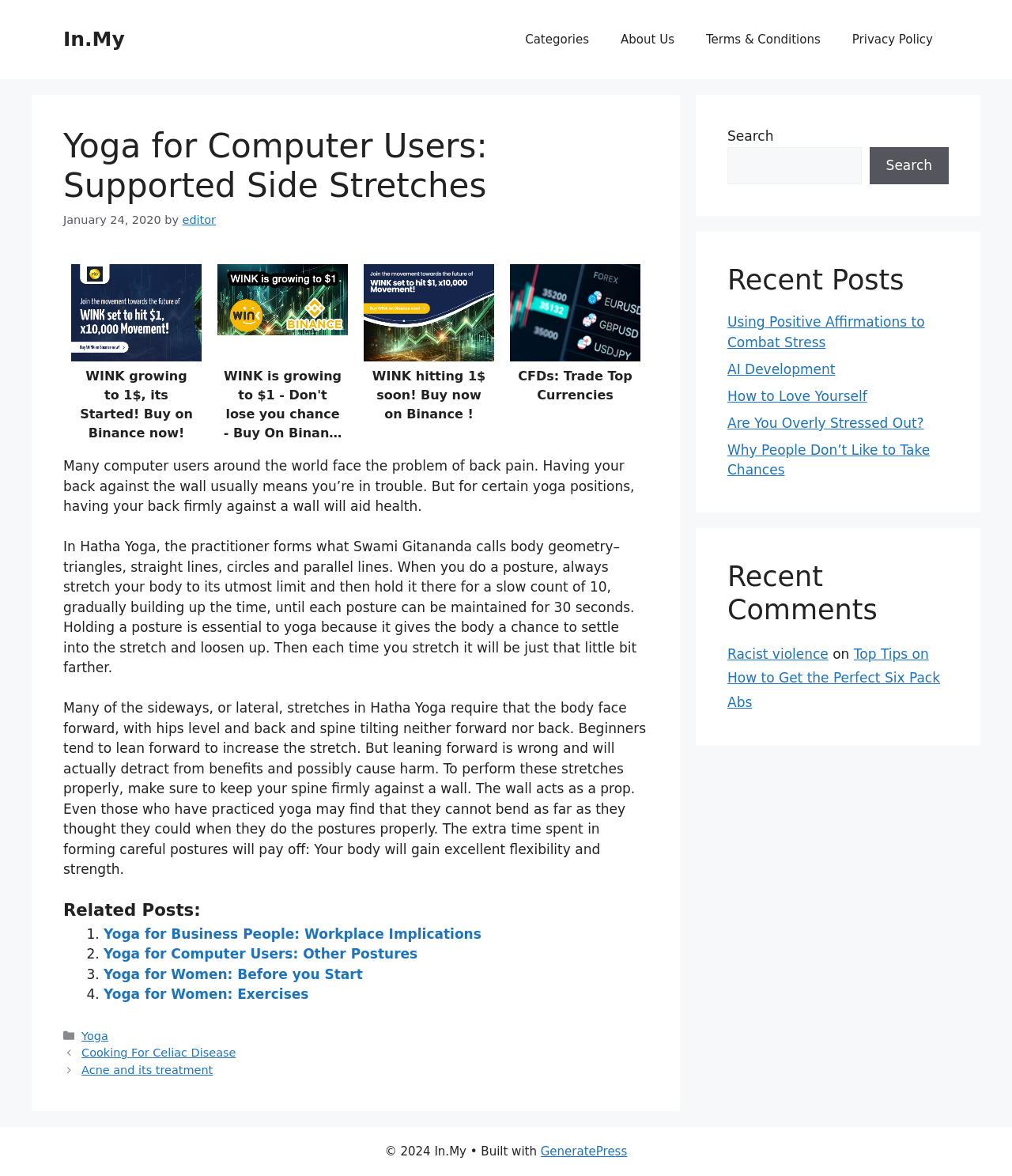What is the category of the article?
Using the image provided, answer with just one word or phrase.

Yoga